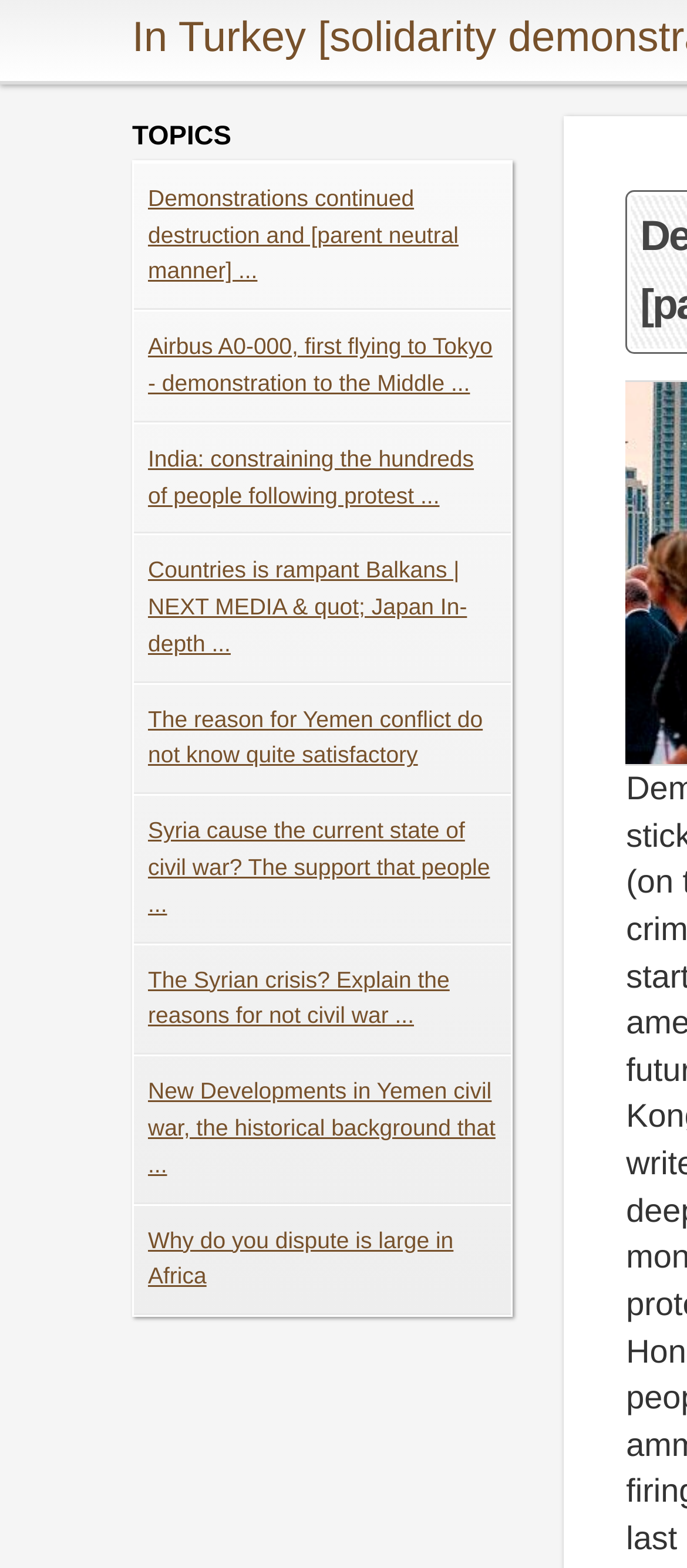Identify the bounding box coordinates of the element to click to follow this instruction: 'View Demonstrations continued destruction and [parent neutral manner]...'. Ensure the coordinates are four float values between 0 and 1, provided as [left, top, right, bottom].

[0.215, 0.118, 0.668, 0.181]